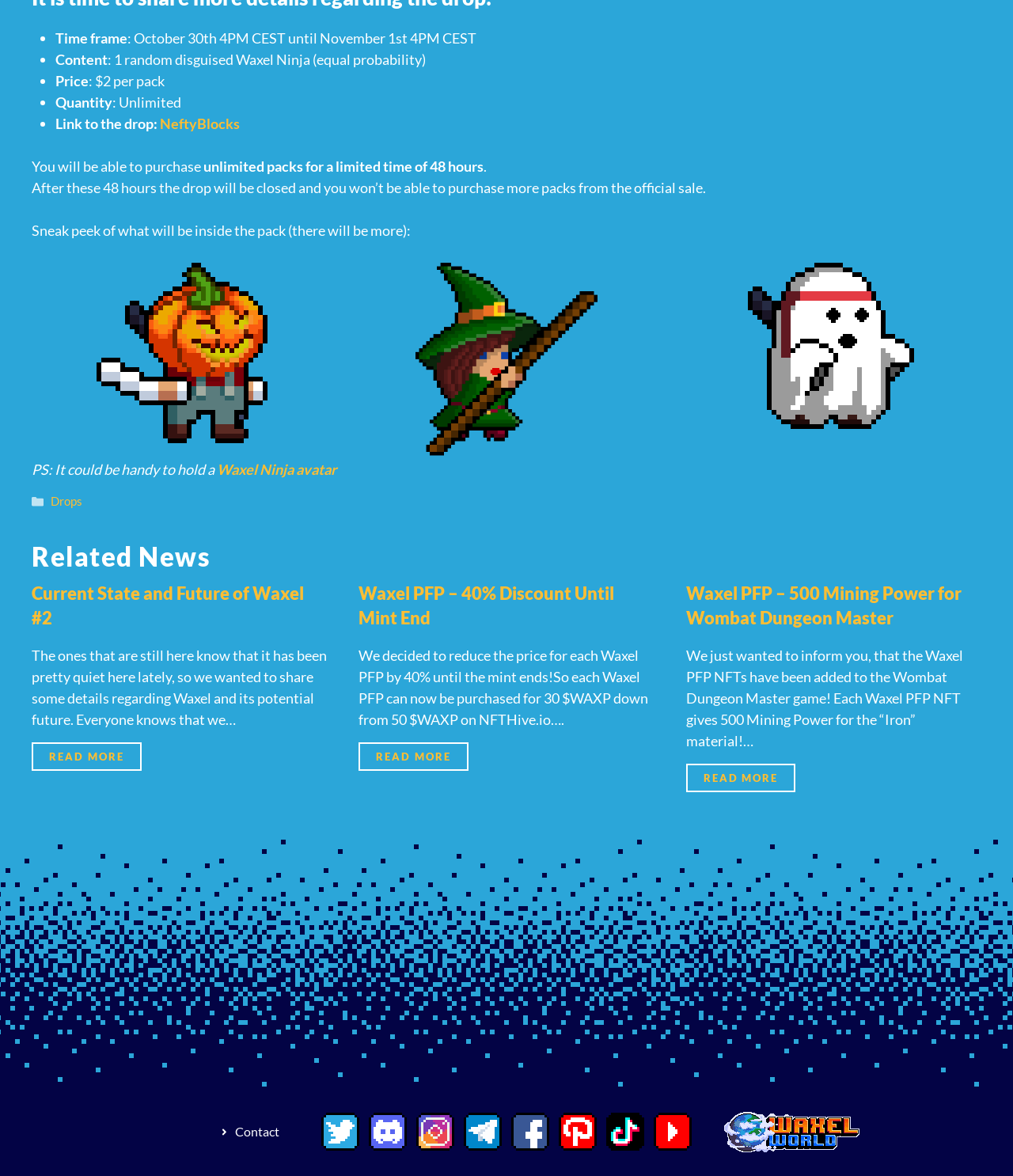Can you find the bounding box coordinates for the element that needs to be clicked to execute this instruction: "Click on the link to NeftyBlocks"? The coordinates should be given as four float numbers between 0 and 1, i.e., [left, top, right, bottom].

[0.158, 0.098, 0.237, 0.112]